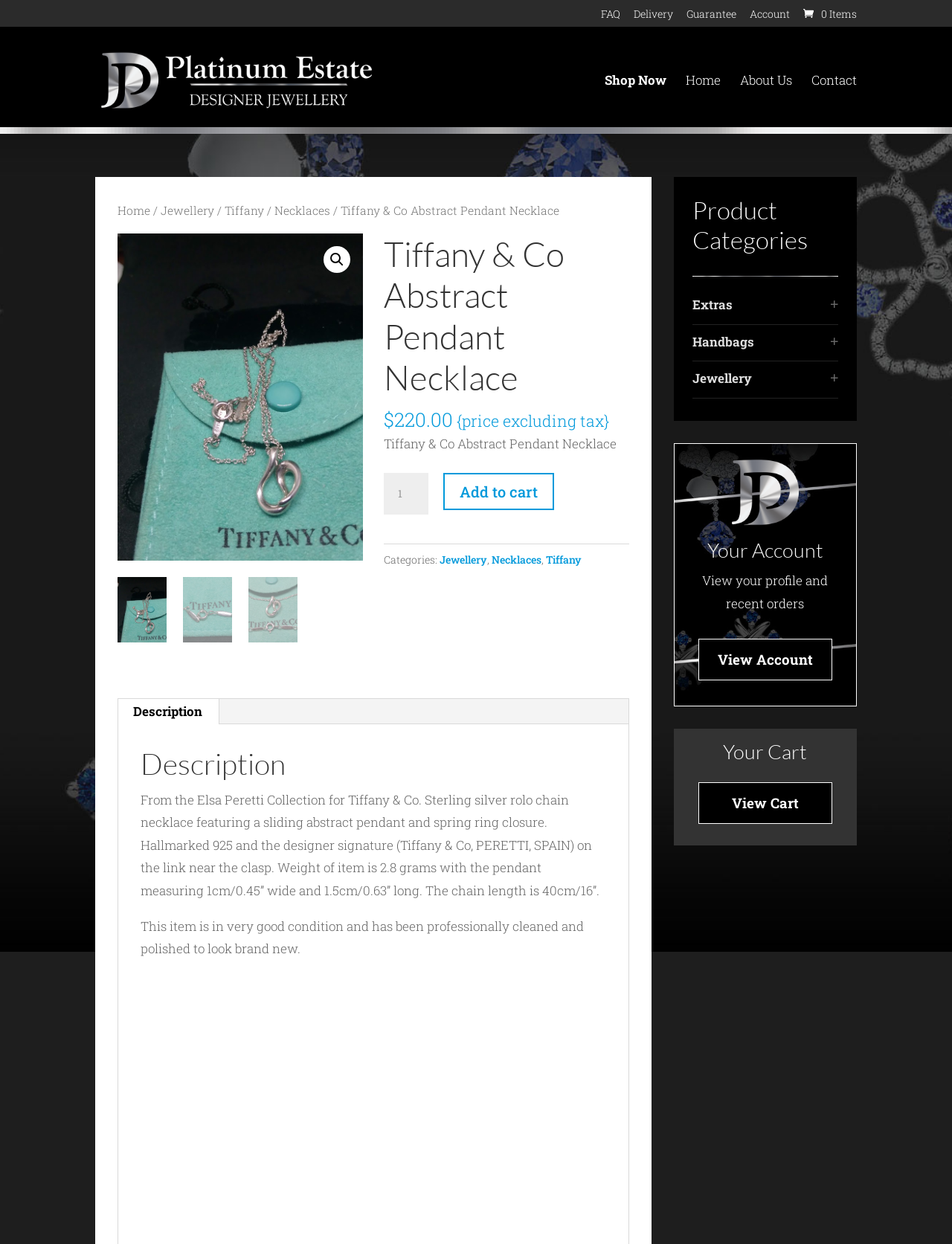Please pinpoint the bounding box coordinates for the region I should click to adhere to this instruction: "View the product description".

[0.148, 0.6, 0.636, 0.634]